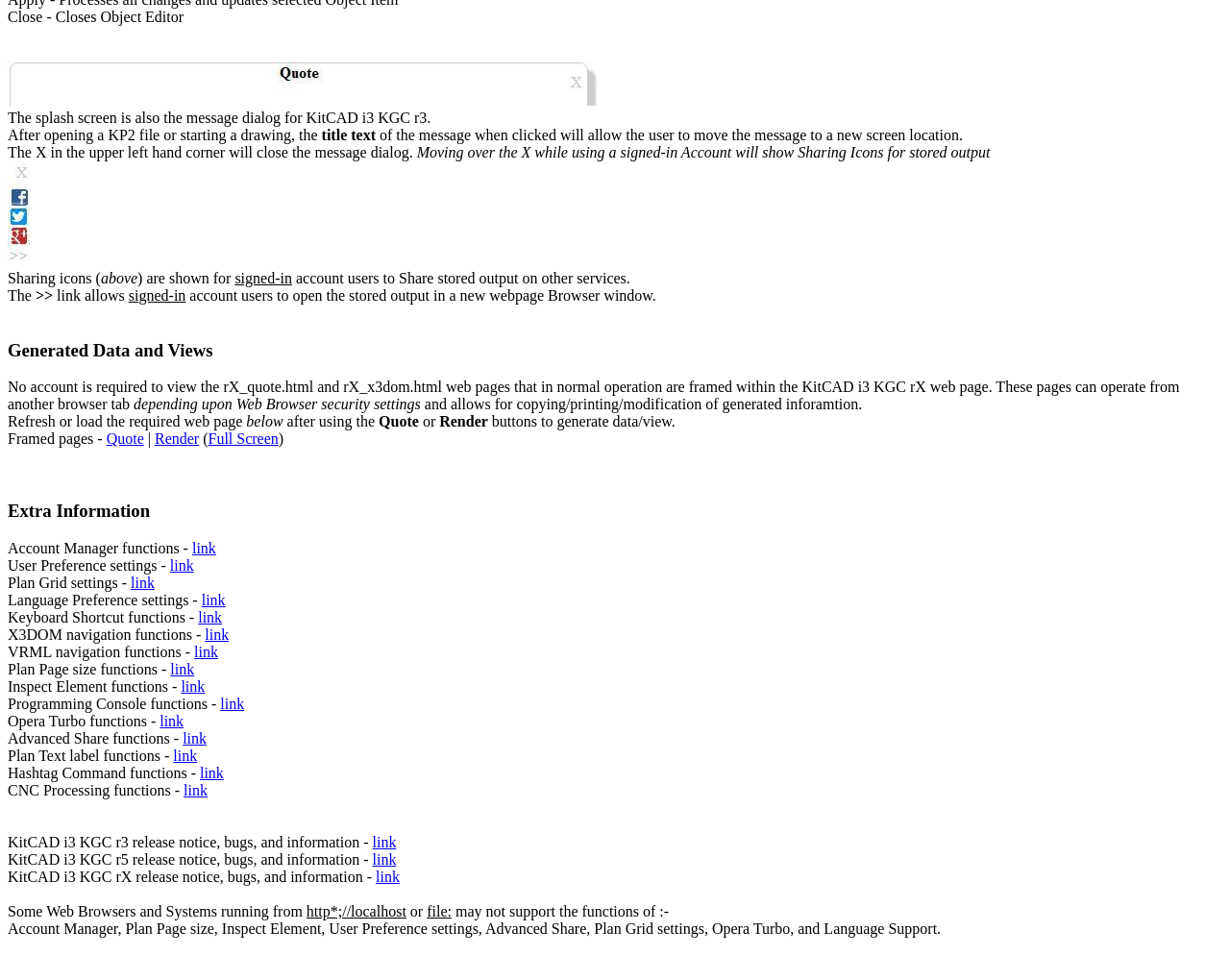Identify the bounding box coordinates for the UI element described as: "link".

[0.179, 0.71, 0.199, 0.726]